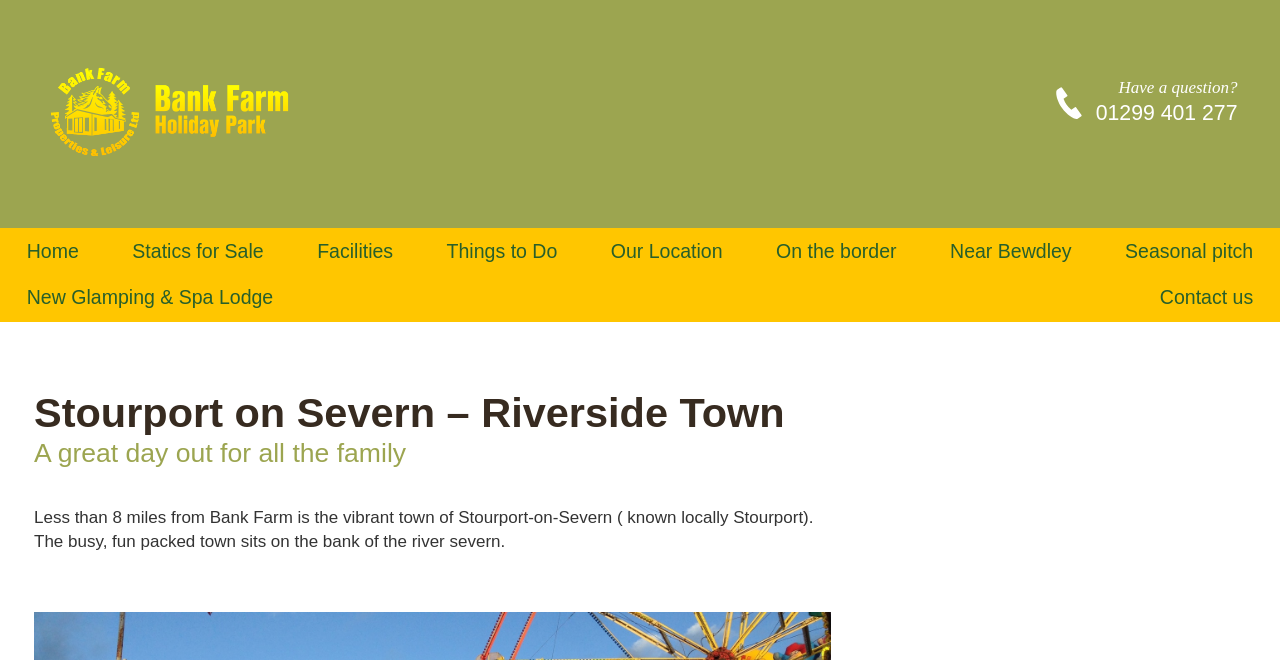What is the section of the webpage that describes the location?
Look at the image and provide a detailed response to the question.

I found the answer by looking at the link elements at the top of the webpage, which include 'Home', 'Statics for Sale', 'Facilities', 'Things to Do', 'Our Location', and others. The 'Our Location' link suggests that it is the section of the webpage that describes the location.